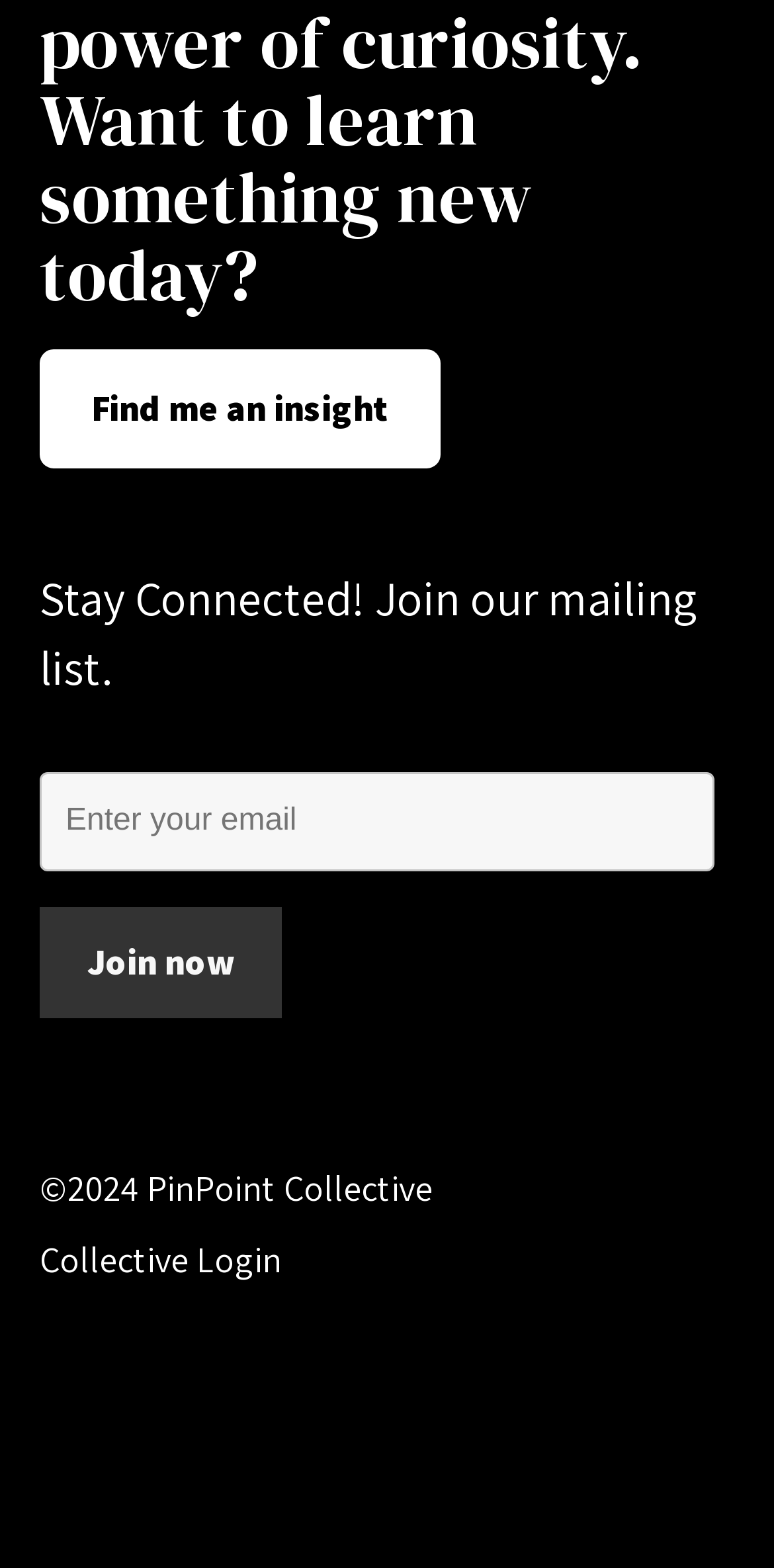Answer the question using only a single word or phrase: 
What is the text of the first link on the webpage?

Find me an insight